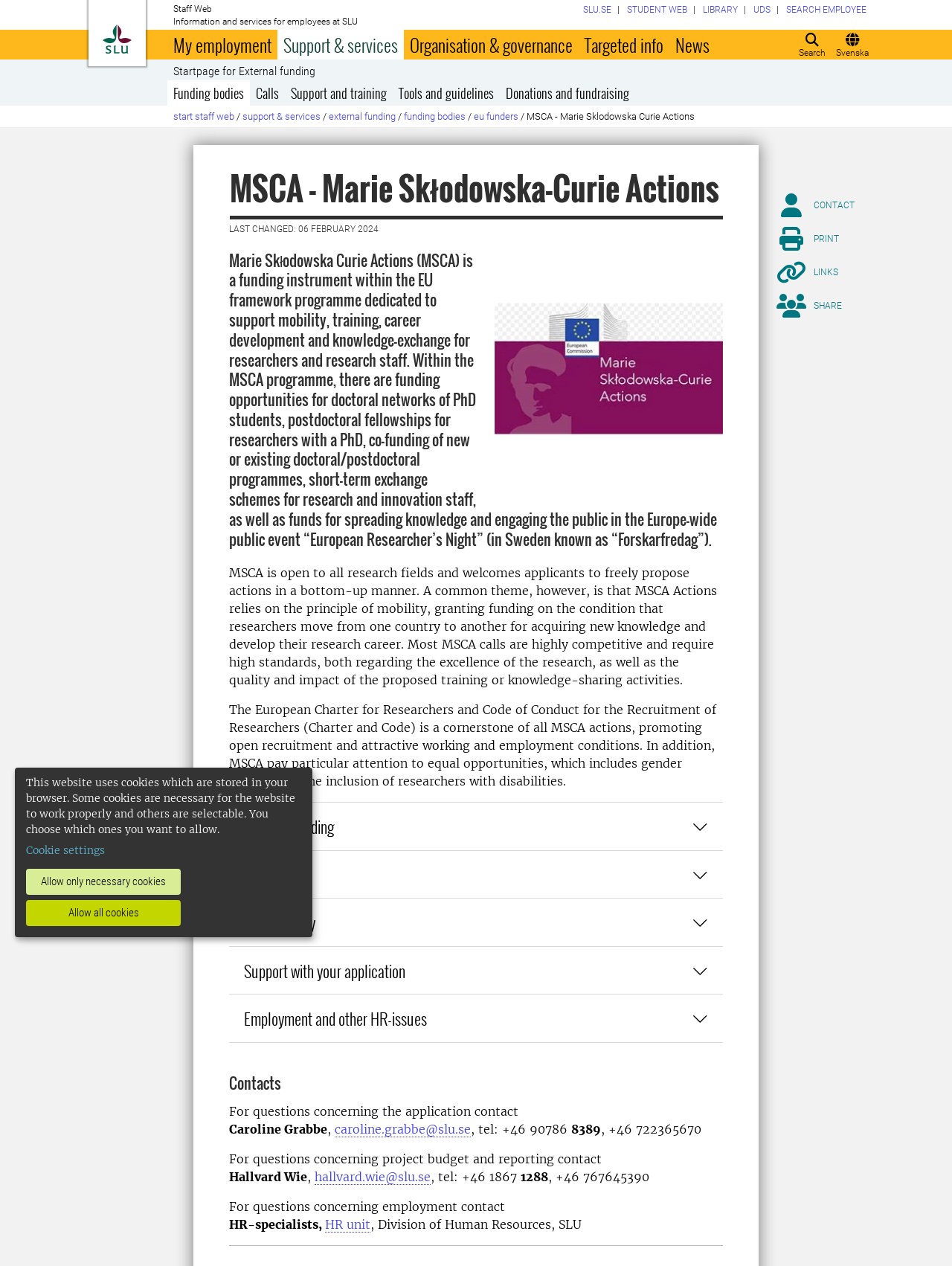What is the headline of the webpage?

MSCA - Marie Skłodowska-Curie Actions